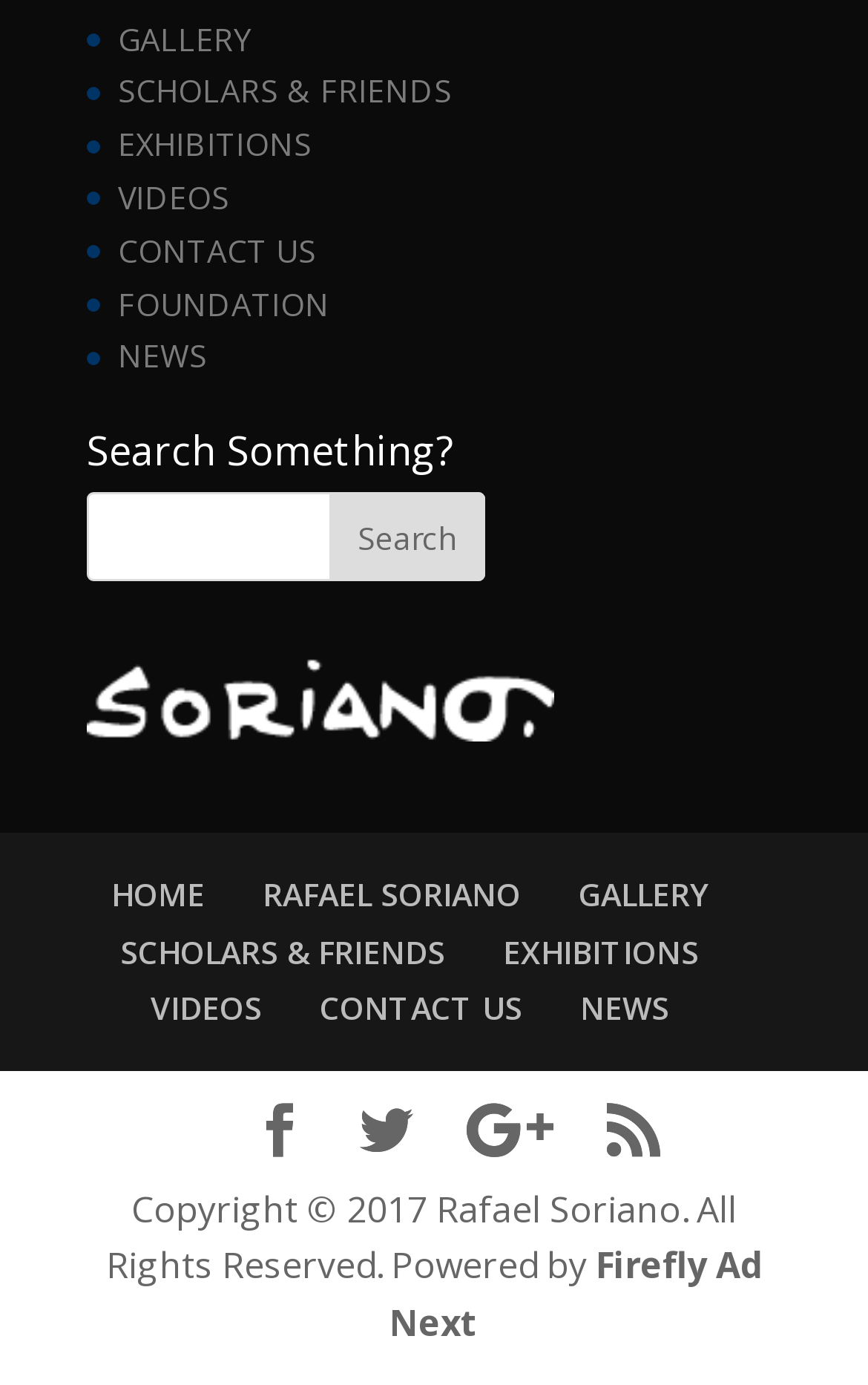What is the copyright year?
Please give a detailed and elaborate explanation in response to the question.

I looked at the copyright text at the bottom of the page and found the year '2017' mentioned.